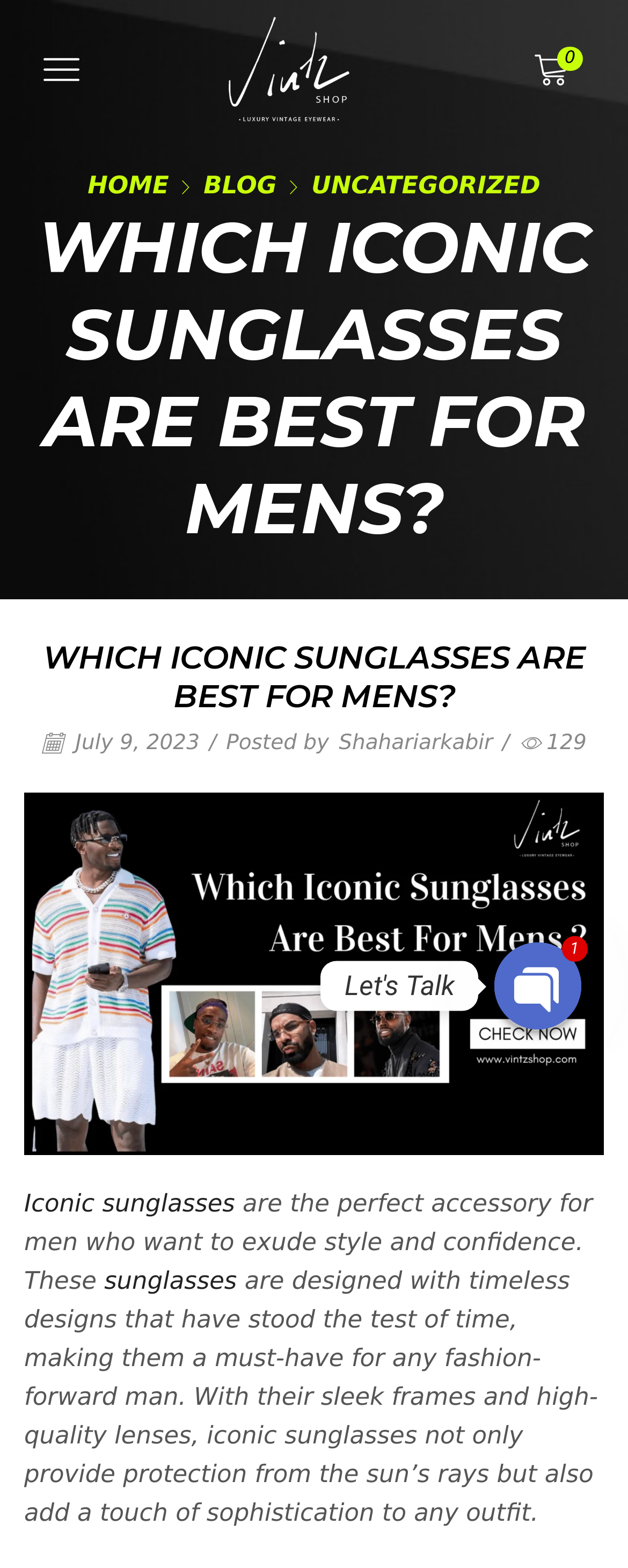Articulate a complete and detailed caption of the webpage elements.

This webpage is about iconic sunglasses for men, with a focus on their style and confidence. At the top left, there is a small image, and next to it, a link to the website's main page. Below these elements, there are three links to different sections of the website: HOME, BLOG, and UNCATEGORIZED.

The main content of the webpage is a blog post titled "WHICH ICONIC SUNGLASSES ARE BEST FOR MENS?" which takes up most of the page. The title is followed by a header section that includes the post's date, "July 9, 2023", and the author's name, "Shahariarkabir". 

Below the header, there is a link to the topic "iconic sunglasses" accompanied by a large image that spans the width of the page. The image is followed by a paragraph of text that describes the benefits of iconic sunglasses, including their timeless design, sleek frames, and high-quality lenses.

On the right side of the page, there are several social media links, including Whatsapp, Instagram, and Email, each accompanied by a small image. Below these links, there is a button to "Open chaty".

Throughout the page, there are several links to related topics, such as "iconic sunglasses" and "sunglasses", which suggest that the webpage is part of a larger website with multiple articles and resources on the topic of men's fashion and accessories.